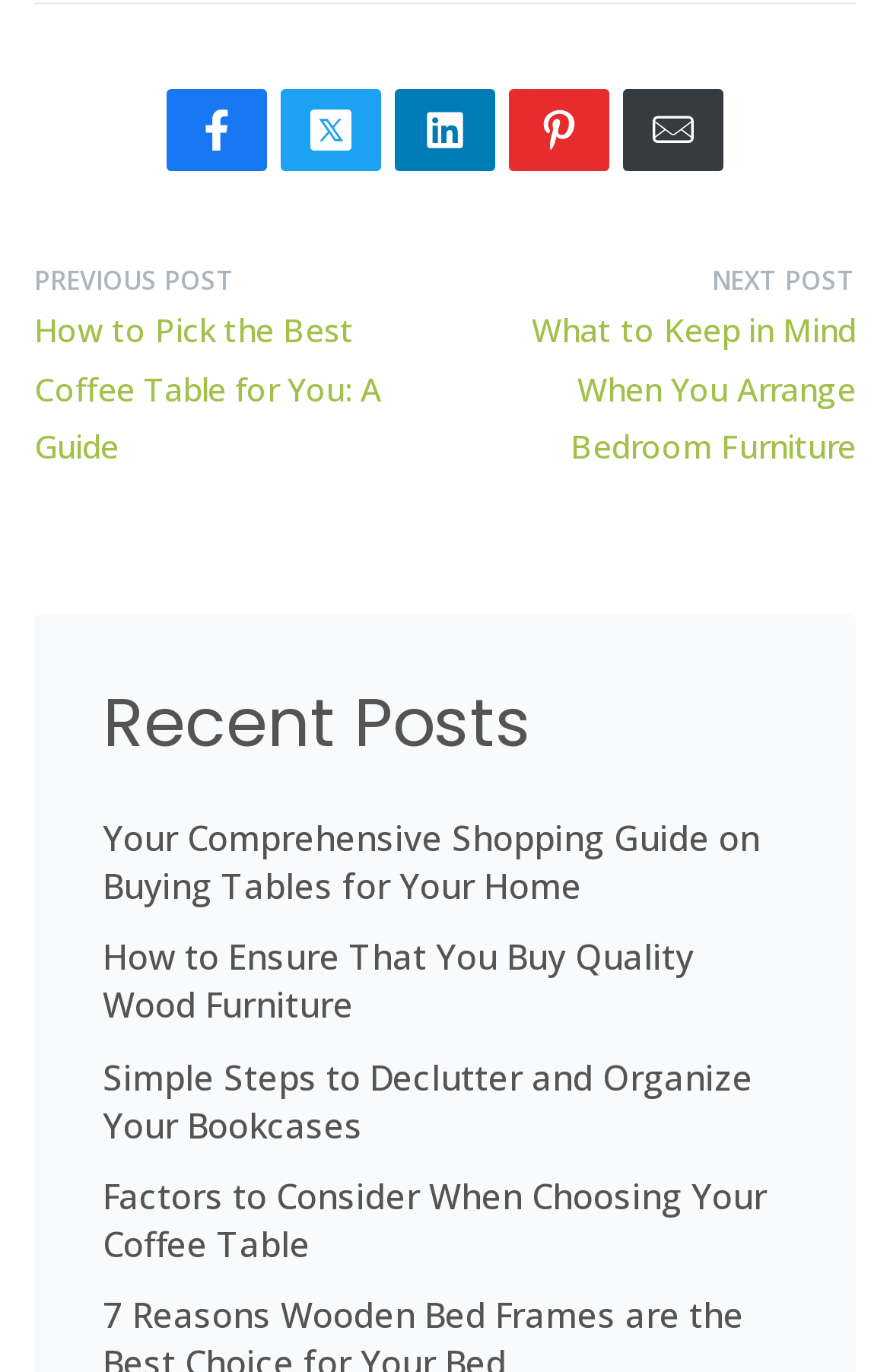Find the coordinates for the bounding box of the element with this description: "aria-label="Mail"".

[0.699, 0.064, 0.812, 0.125]